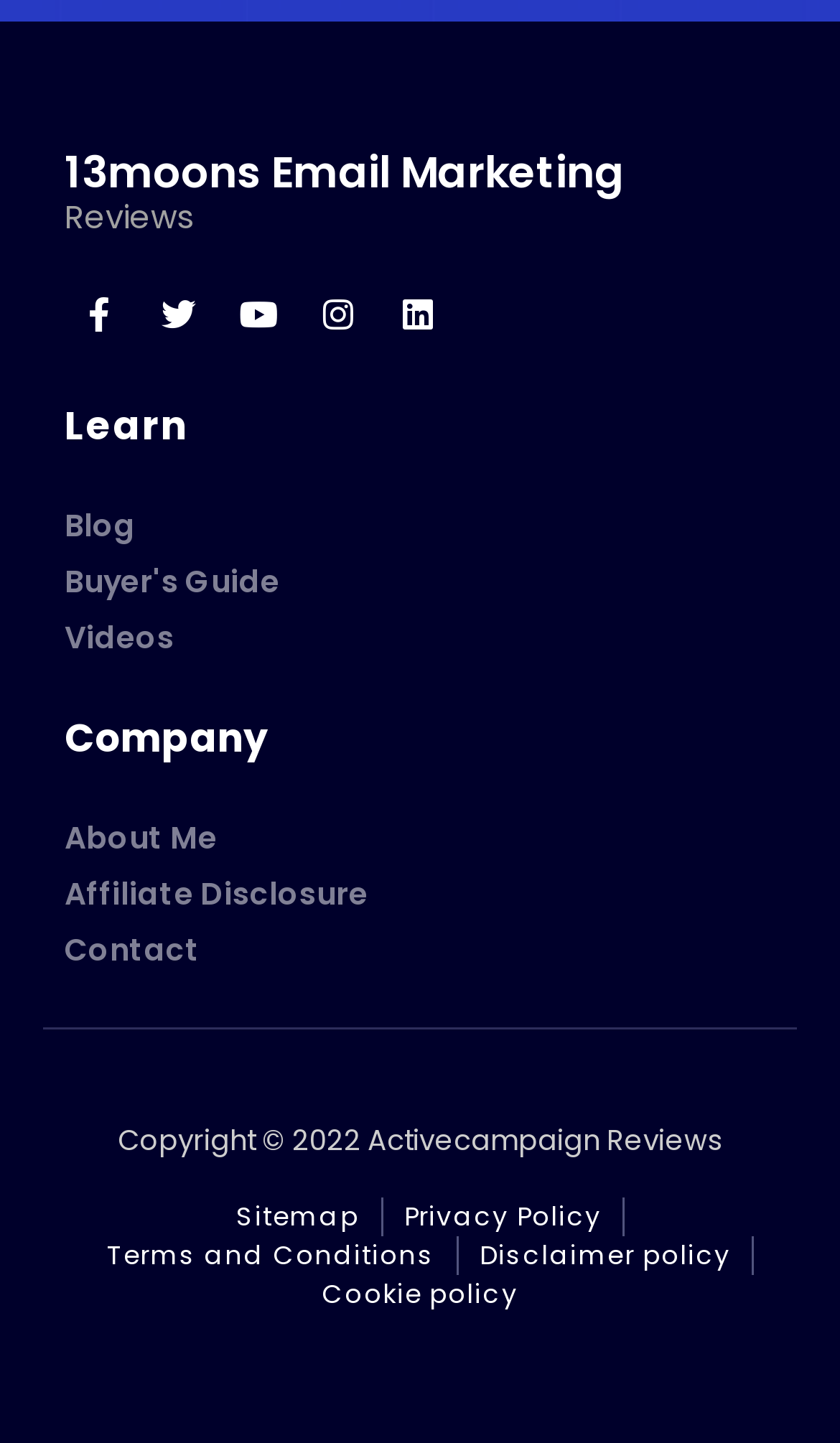Provide the bounding box coordinates in the format (top-left x, top-left y, bottom-right x, bottom-right y). All values are floating point numbers between 0 and 1. Determine the bounding box coordinate of the UI element described as: Youtube

[0.267, 0.193, 0.349, 0.241]